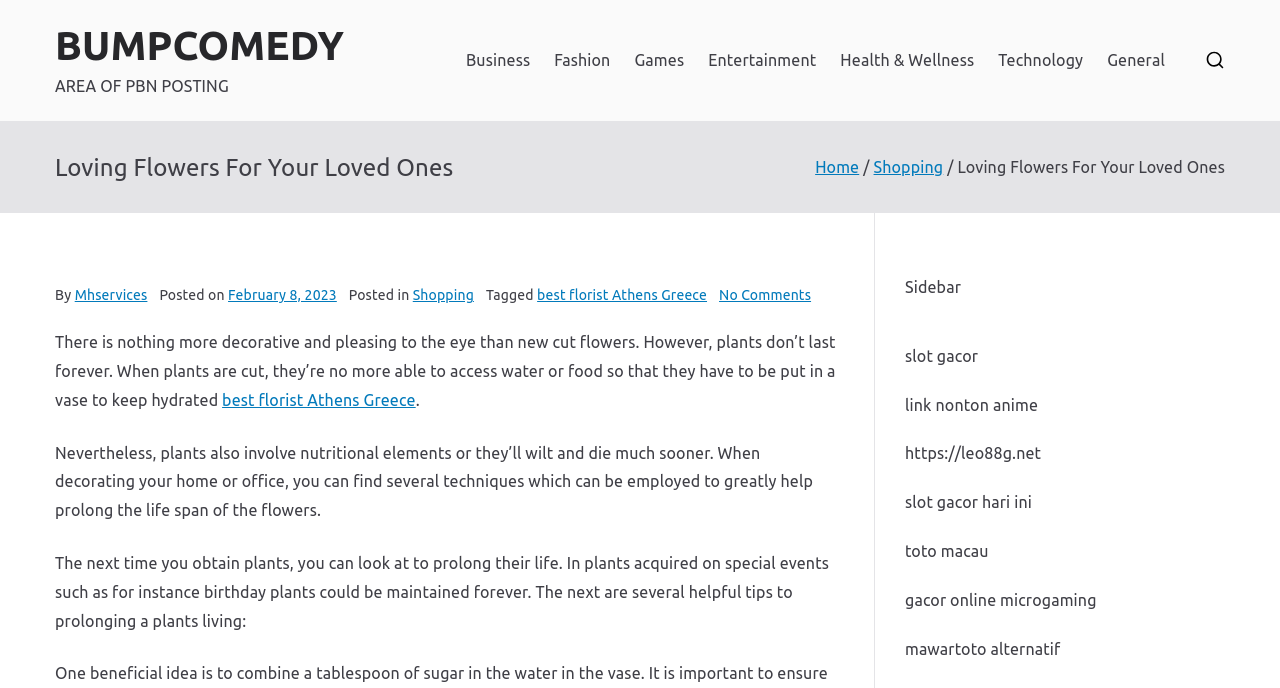Determine the bounding box coordinates of the area to click in order to meet this instruction: "Click on the 'Business' category".

[0.364, 0.067, 0.414, 0.109]